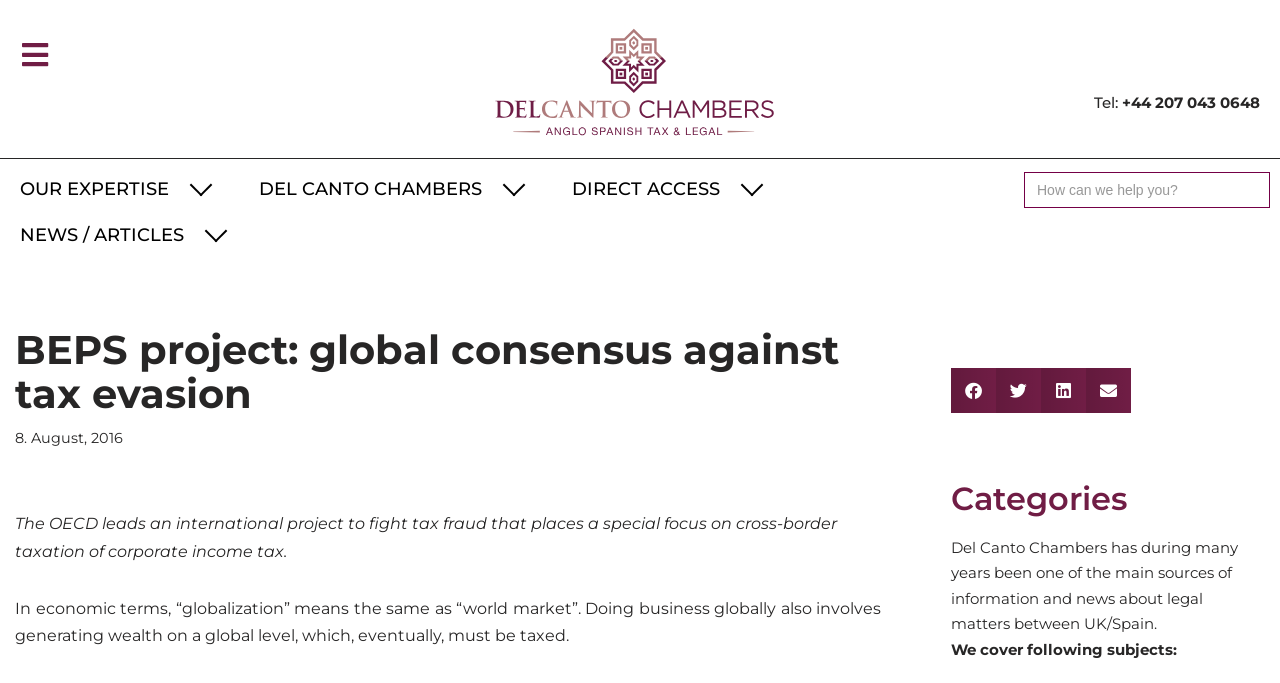Locate the bounding box coordinates of the clickable part needed for the task: "Search for something".

[0.8, 0.252, 0.992, 0.304]